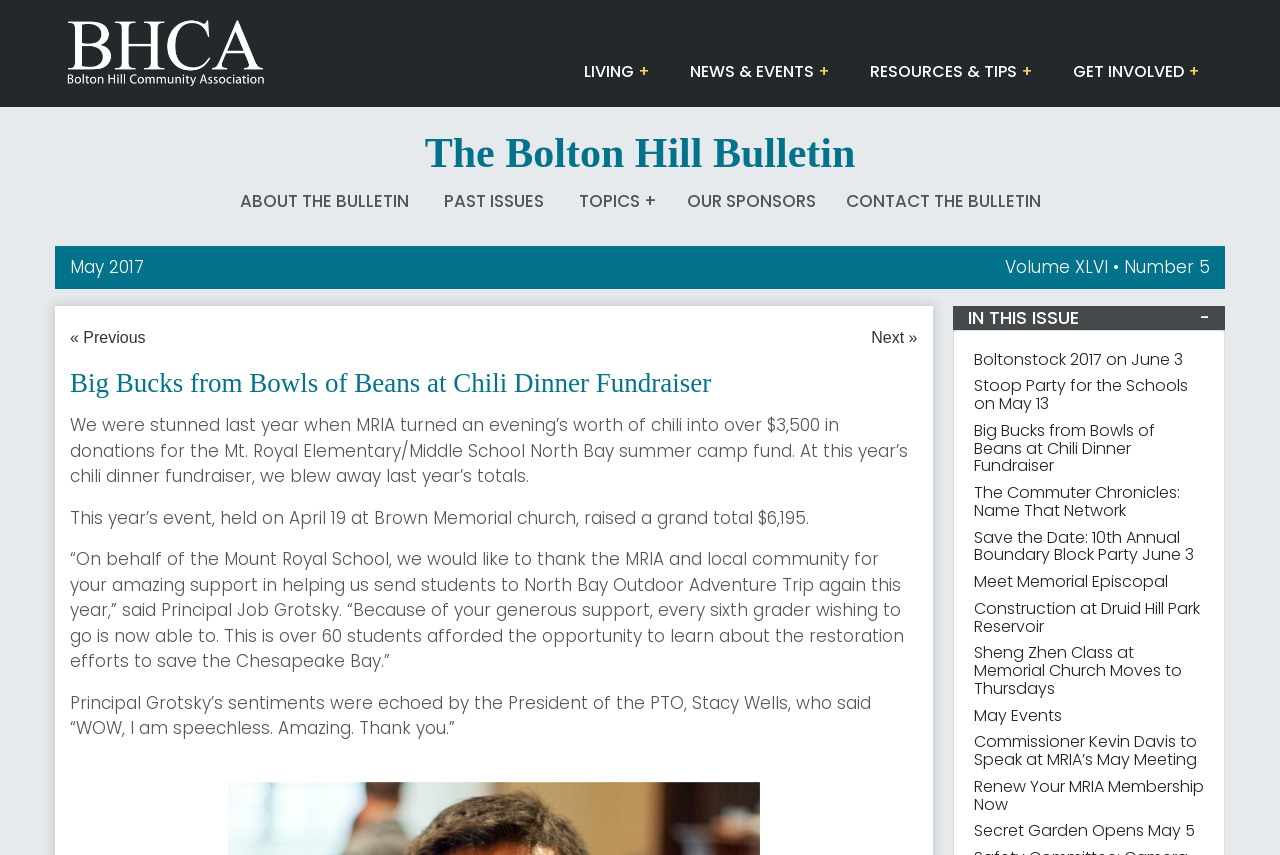Please specify the bounding box coordinates in the format (top-left x, top-left y, bottom-right x, bottom-right y), with all values as floating point numbers between 0 and 1. Identify the bounding box of the UI element described by: www.pottylearningmadeeasy.ca

None